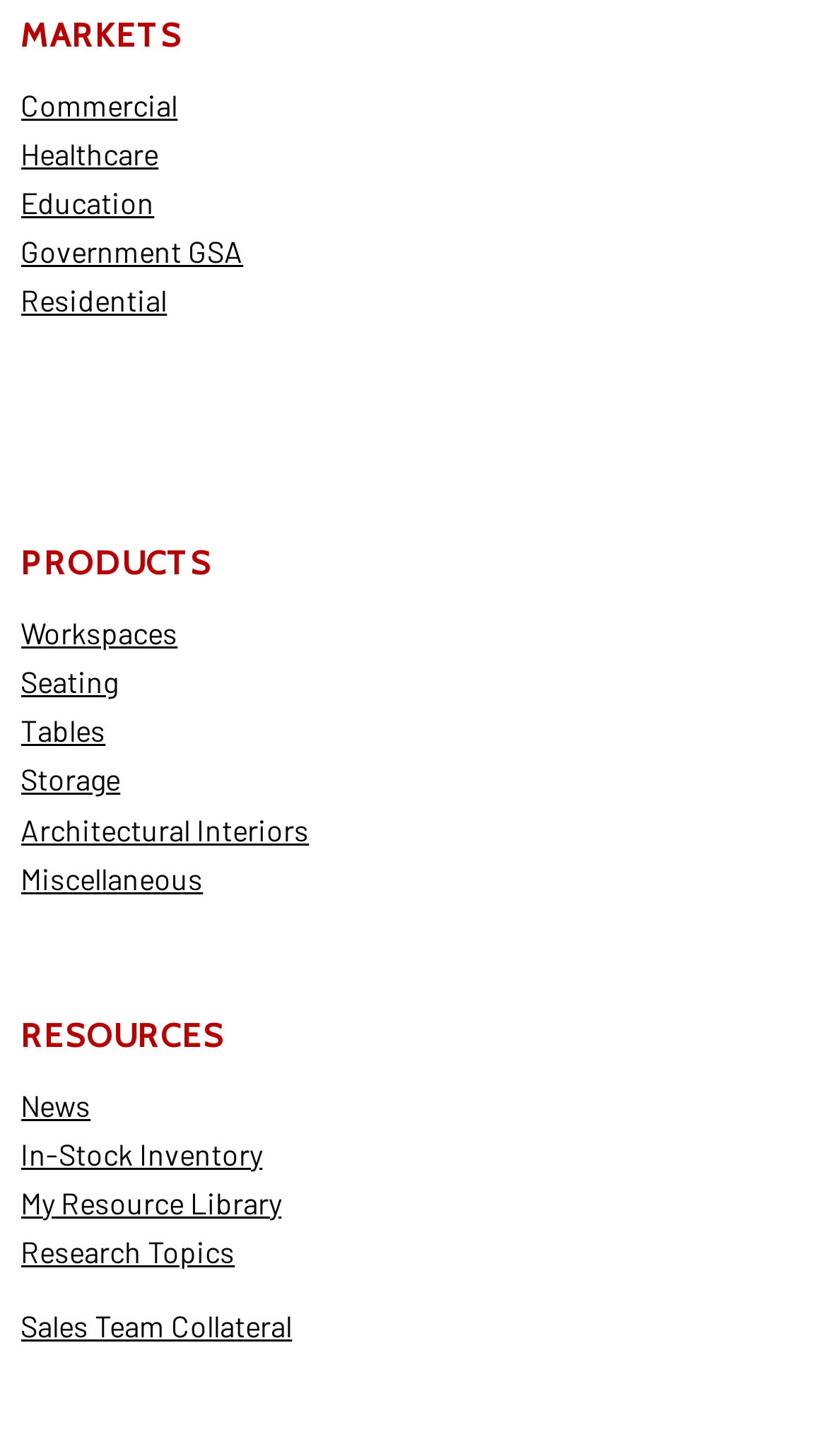What is the purpose of the 'My Resource Library' link?
Examine the screenshot and reply with a single word or phrase.

Accessing resource library